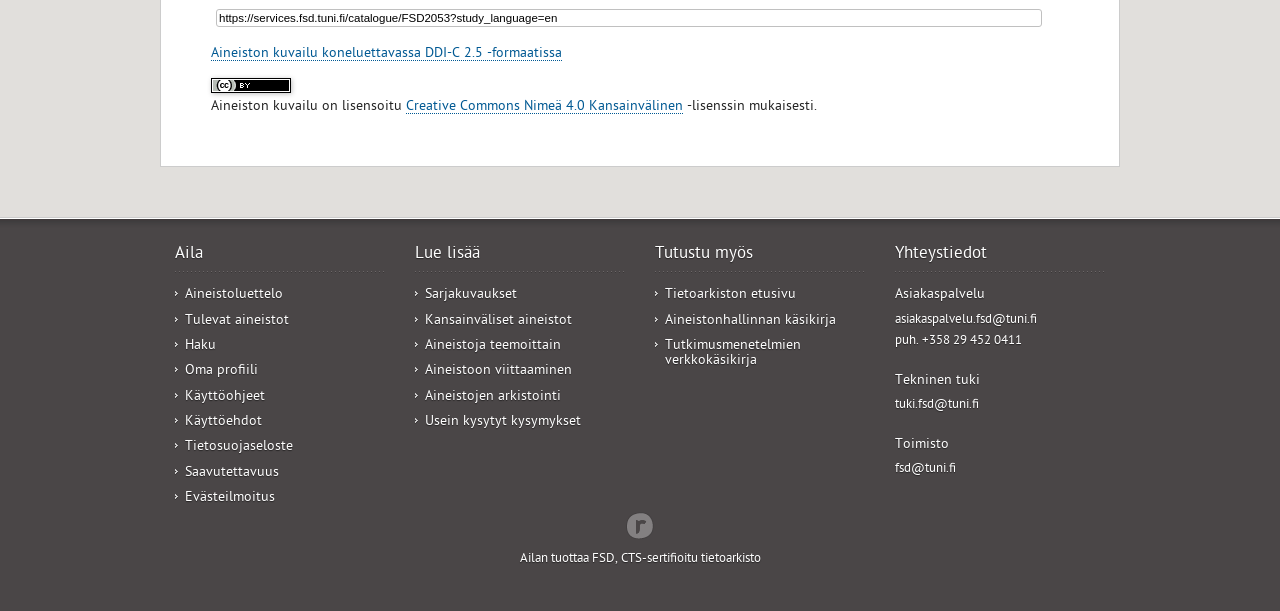How can I contact the customer service?
Please provide a single word or phrase as your answer based on the screenshot.

asiakaspalvelu.fsd@tuni.fi